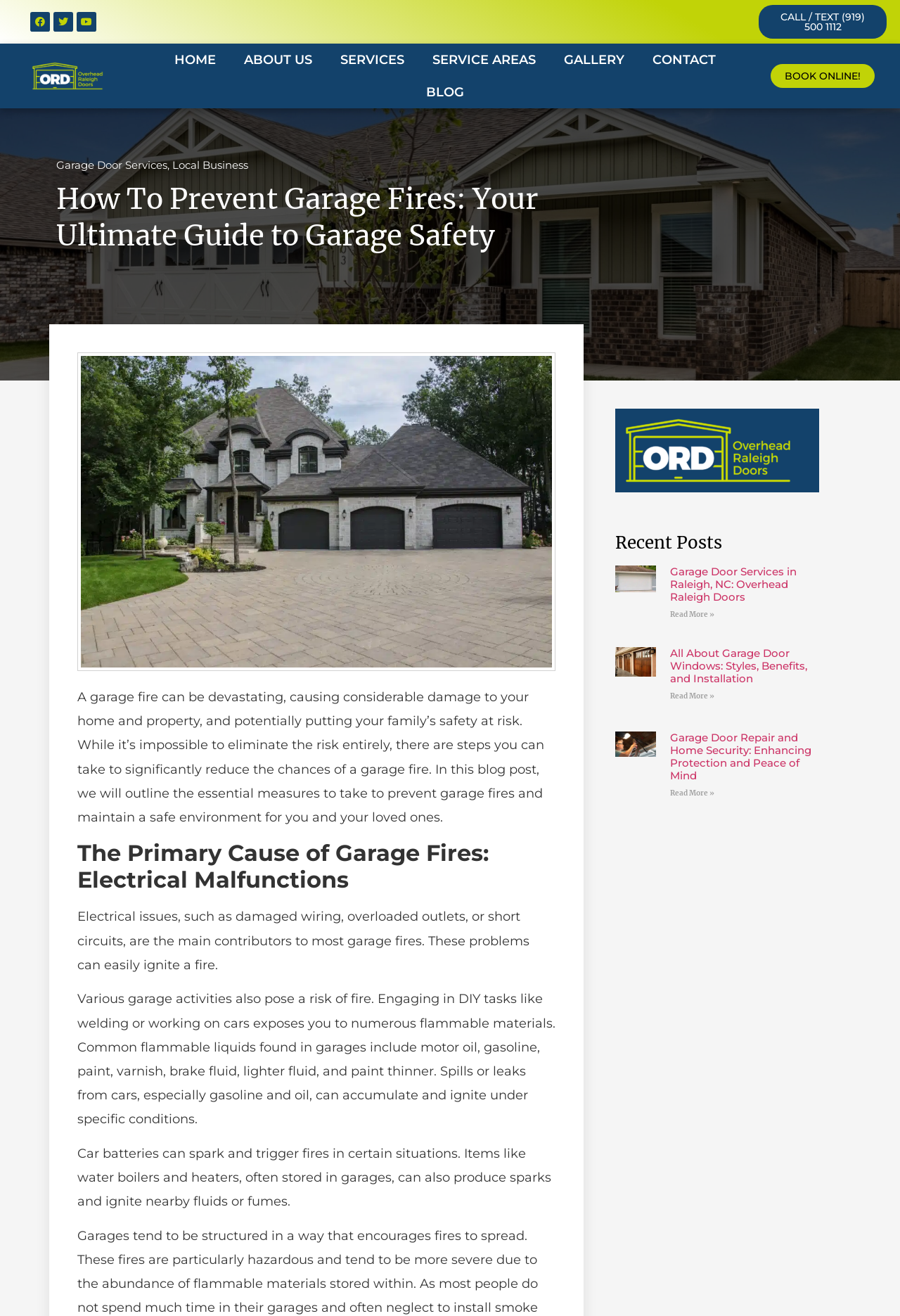Using the information in the image, give a detailed answer to the following question: What type of business is Overhead Raleigh Doors?

Based on the webpage content, Overhead Raleigh Doors appears to be a business that provides garage door services, including repair and installation.